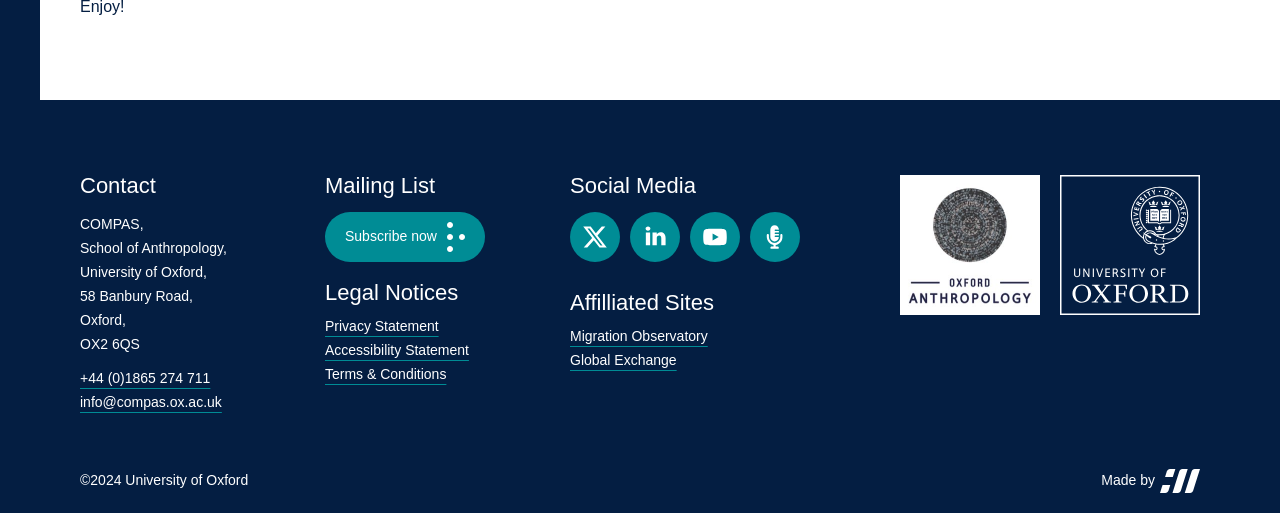Can you specify the bounding box coordinates of the area that needs to be clicked to fulfill the following instruction: "View the Migration Observatory"?

[0.445, 0.639, 0.553, 0.67]